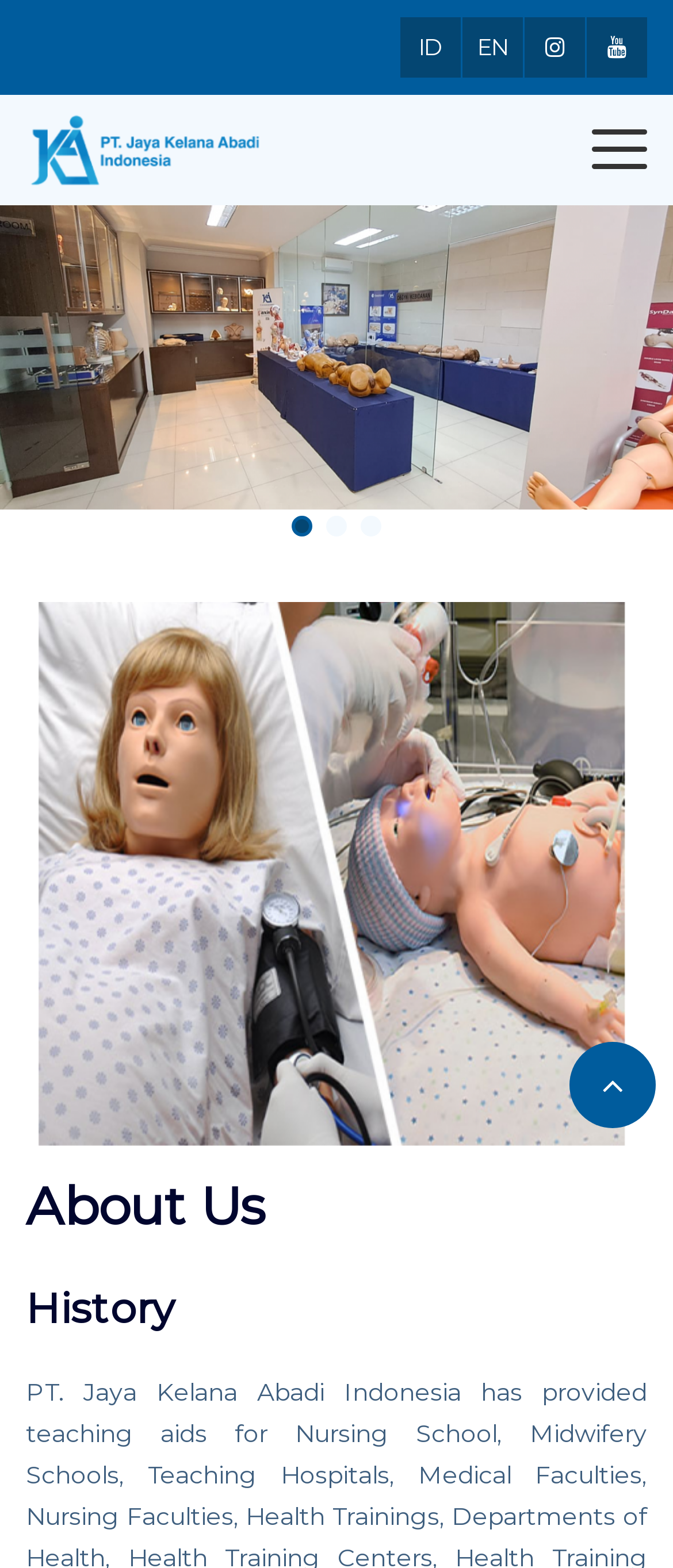What are the main sections of the webpage?
Based on the image, give a concise answer in the form of a single word or short phrase.

About Us, History